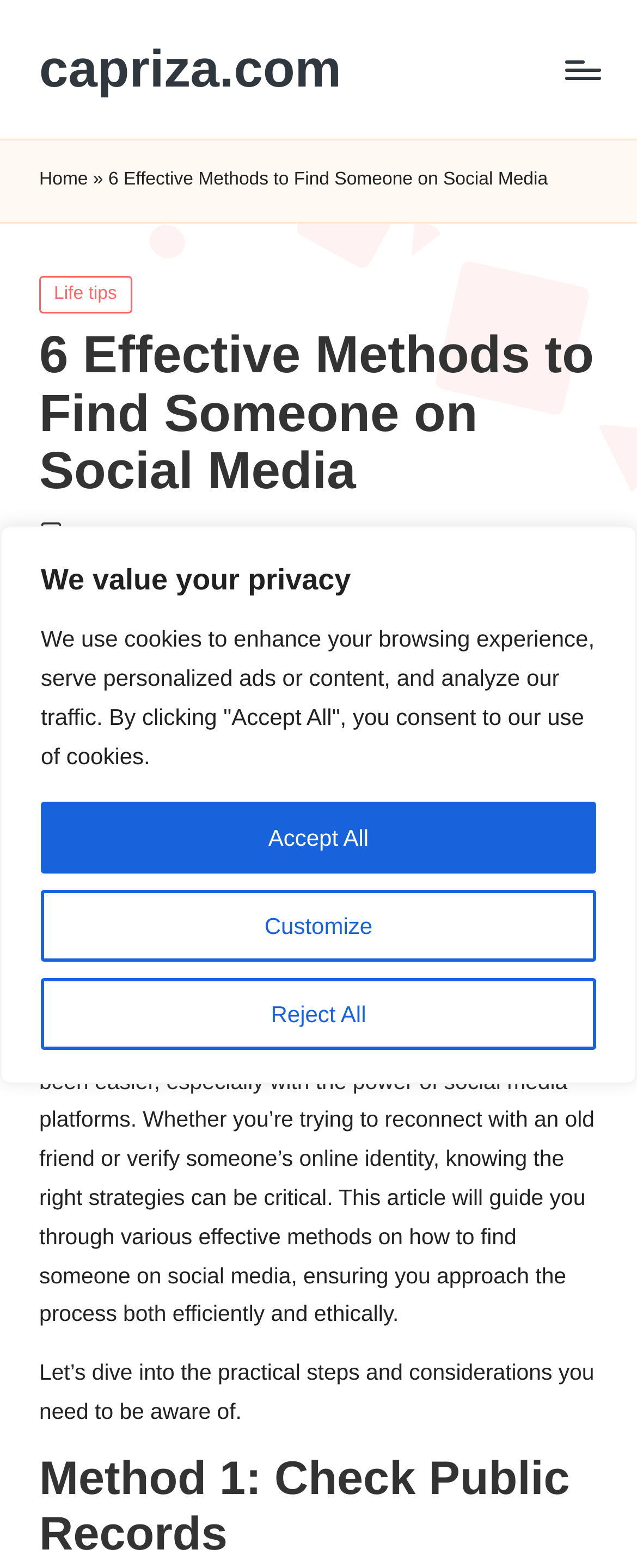What is the first method mentioned in the article?
Refer to the image and provide a one-word or short phrase answer.

Check Public Records